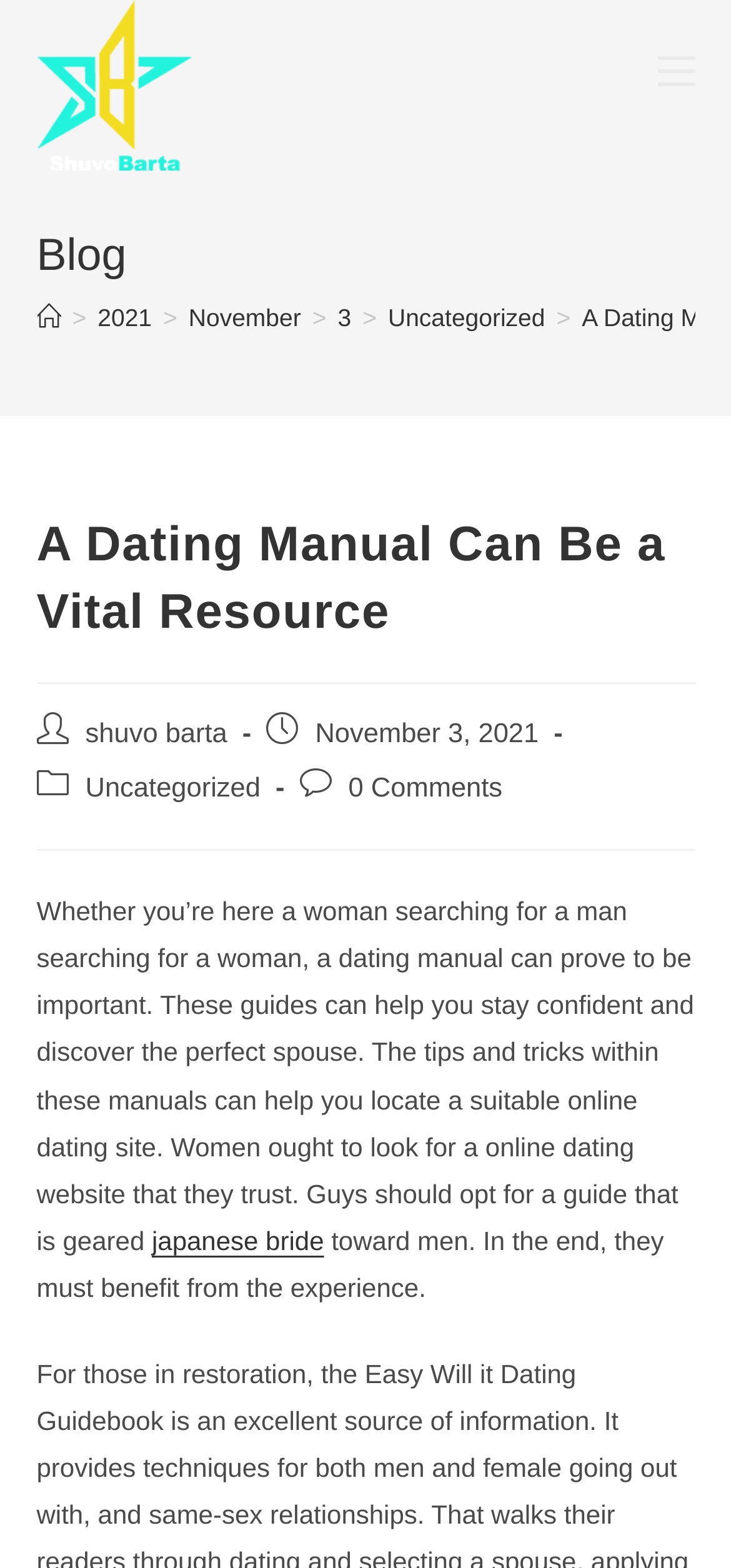Show the bounding box coordinates of the element that should be clicked to complete the task: "Go to 'Home' page".

[0.05, 0.193, 0.083, 0.211]